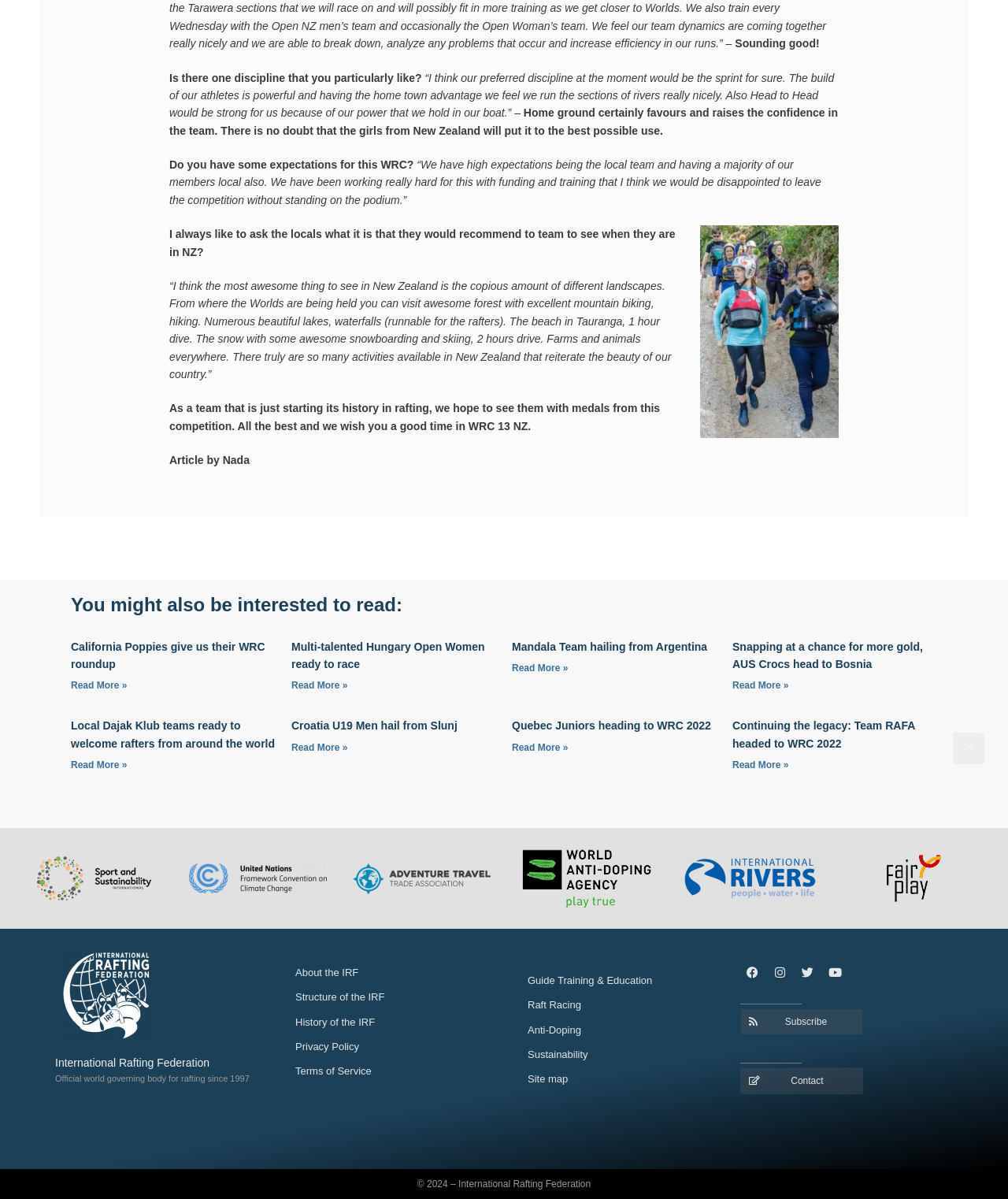Use a single word or phrase to answer the question:
What is the name of the organization mentioned in the logo at the bottom left?

International Rafting Federation